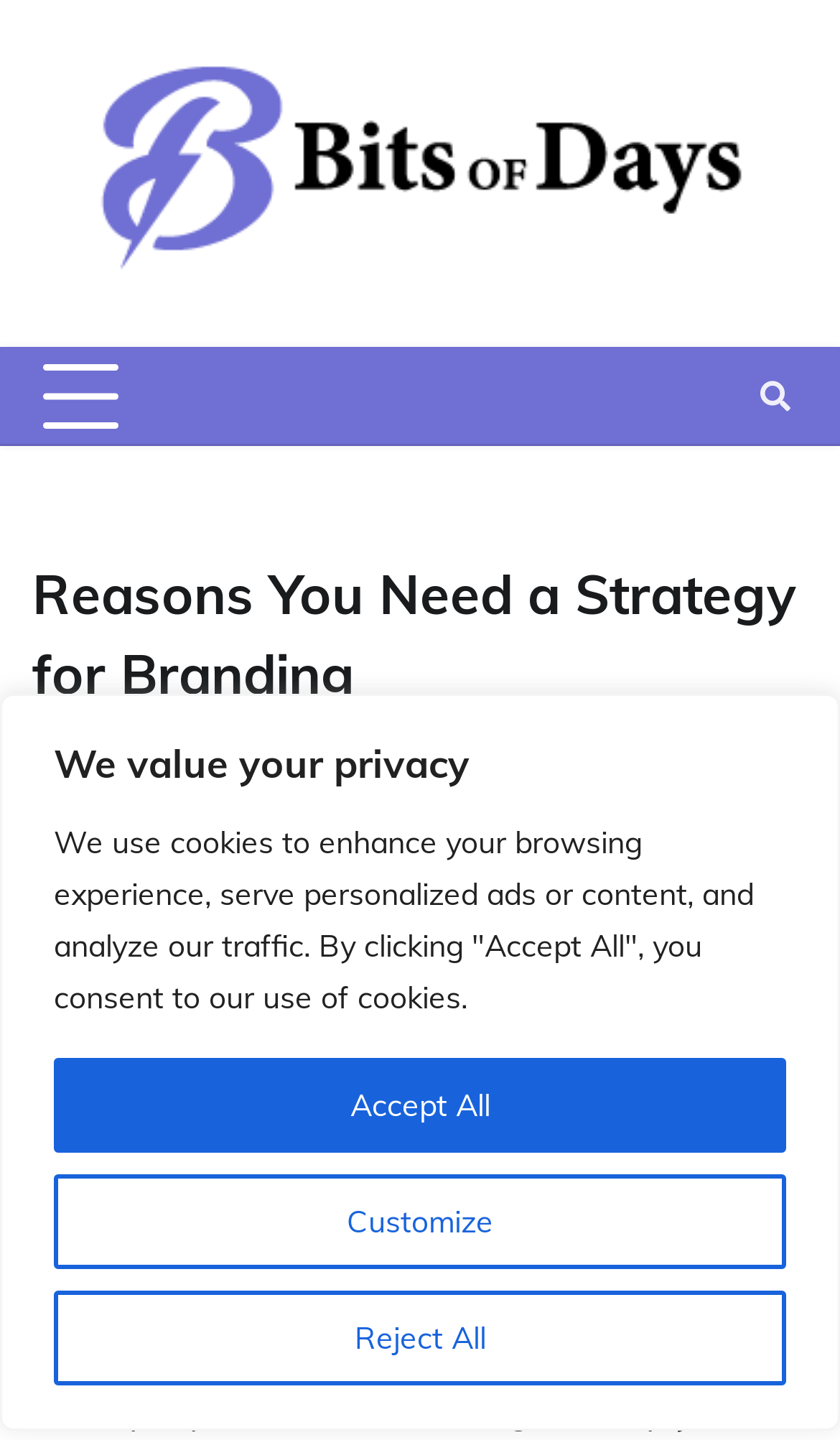What is the date of the post?
Examine the webpage screenshot and provide an in-depth answer to the question.

I found the date of the post by examining the link element with the text 'February 18, 2021' which is located below the main heading and above the author's name.